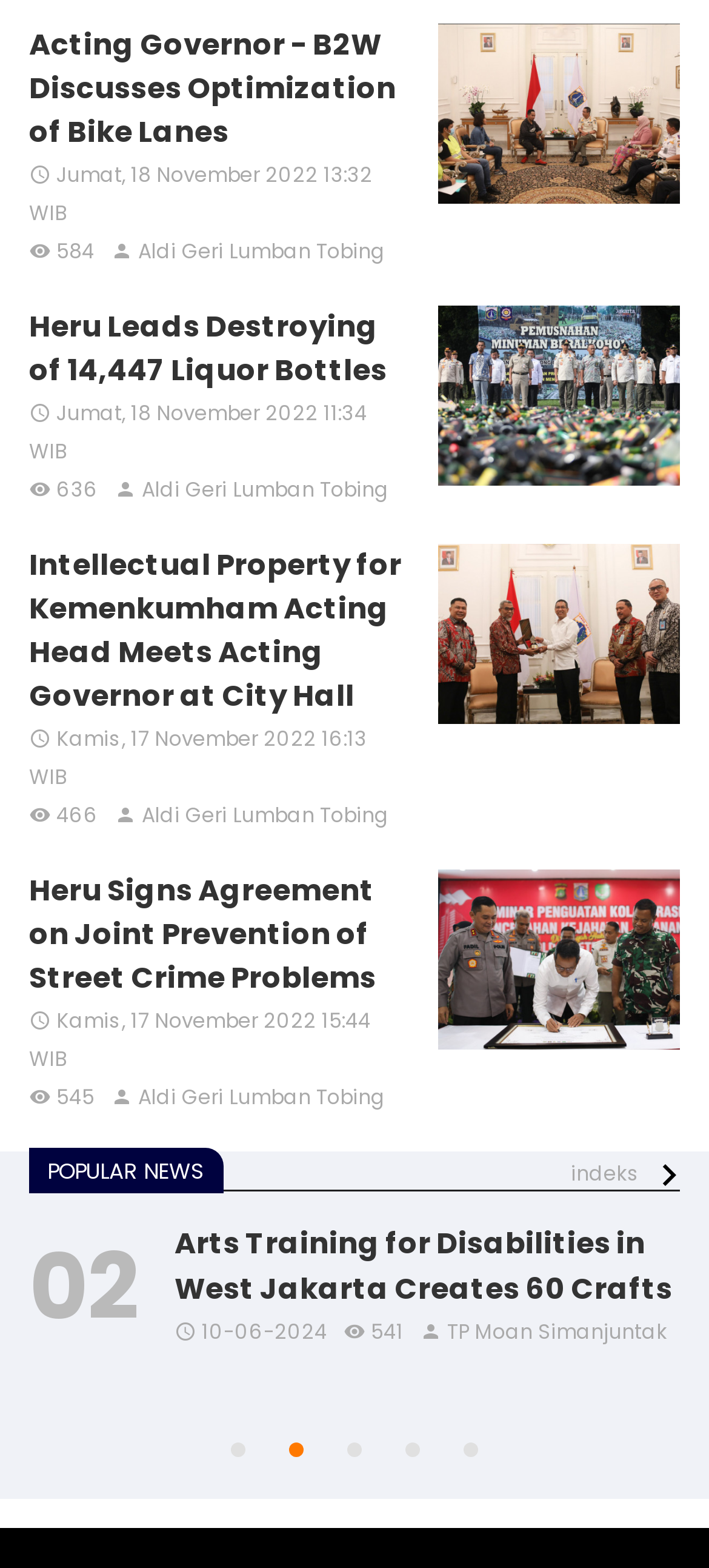Please locate the bounding box coordinates of the region I need to click to follow this instruction: "View the image related to Heru leading the destruction of 14,447 liquor bottles".

[0.618, 0.194, 0.959, 0.31]